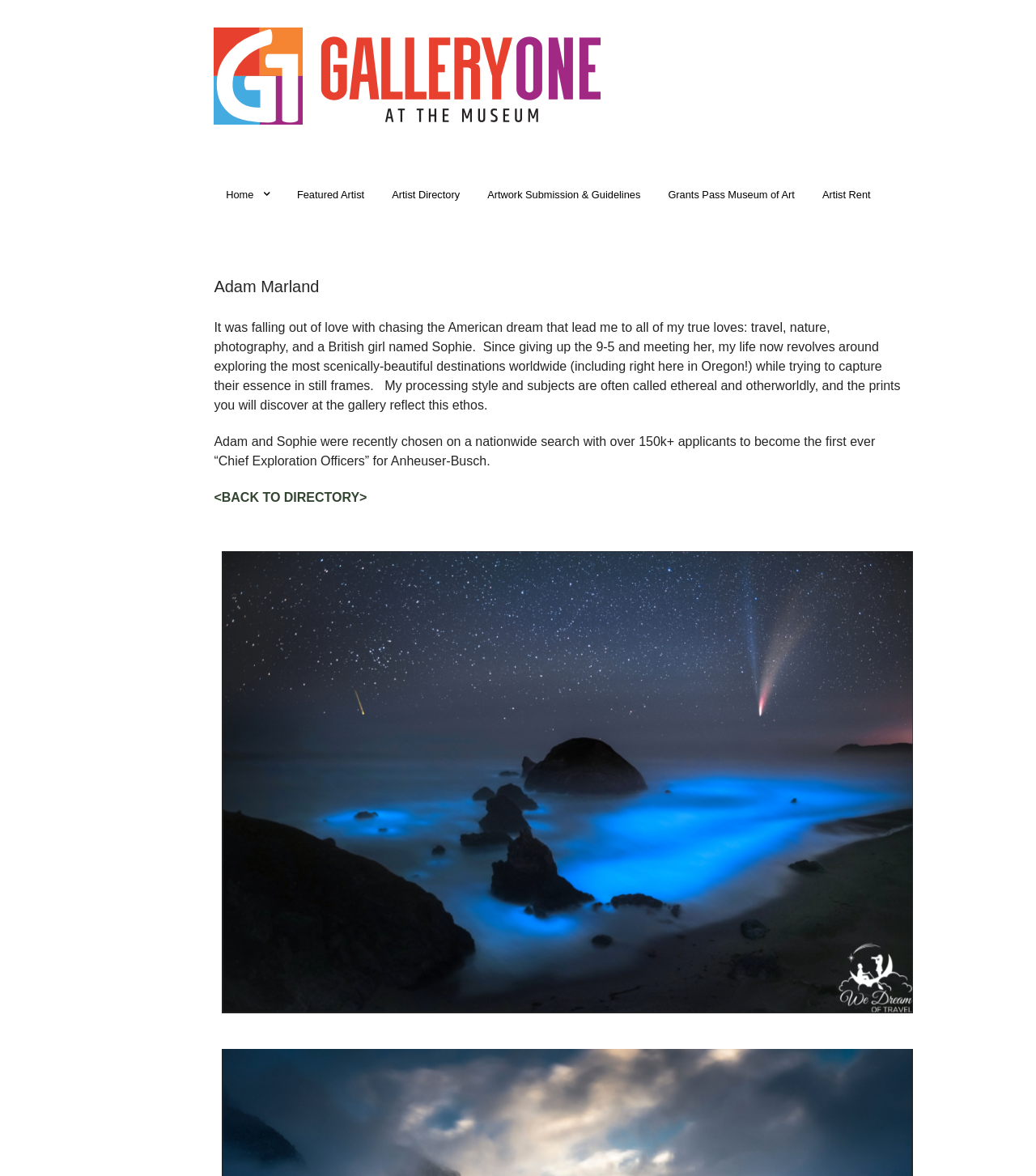What is the name of Adam's partner?
Could you answer the question with a detailed and thorough explanation?

According to the webpage, Adam mentions 'a British girl named Sophie' in his bio, indicating that Sophie is his partner.